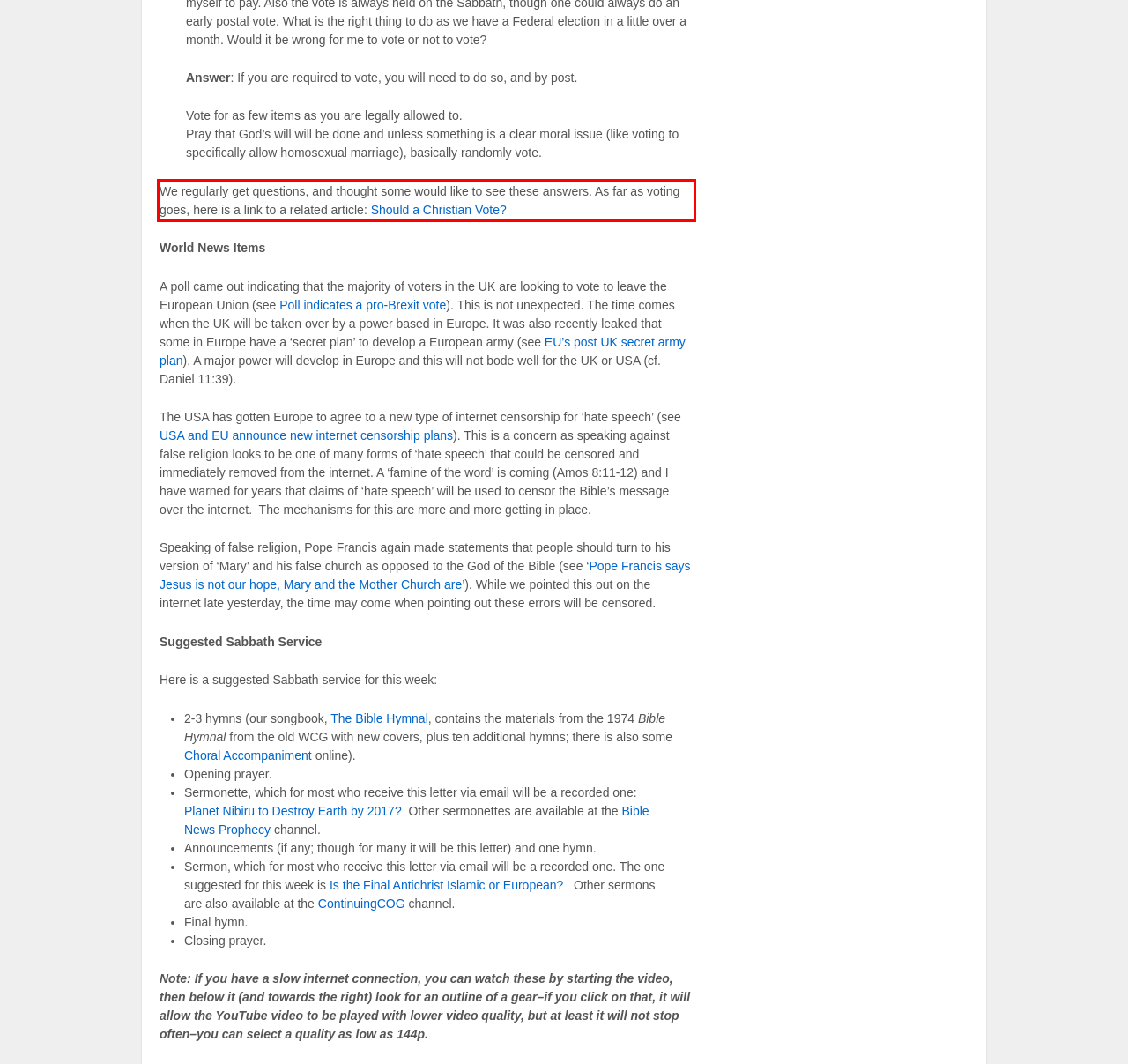Given a screenshot of a webpage with a red bounding box, extract the text content from the UI element inside the red bounding box.

We regularly get questions, and thought some would like to see these answers. As far as voting goes, here is a link to a related article: Should a Christian Vote?